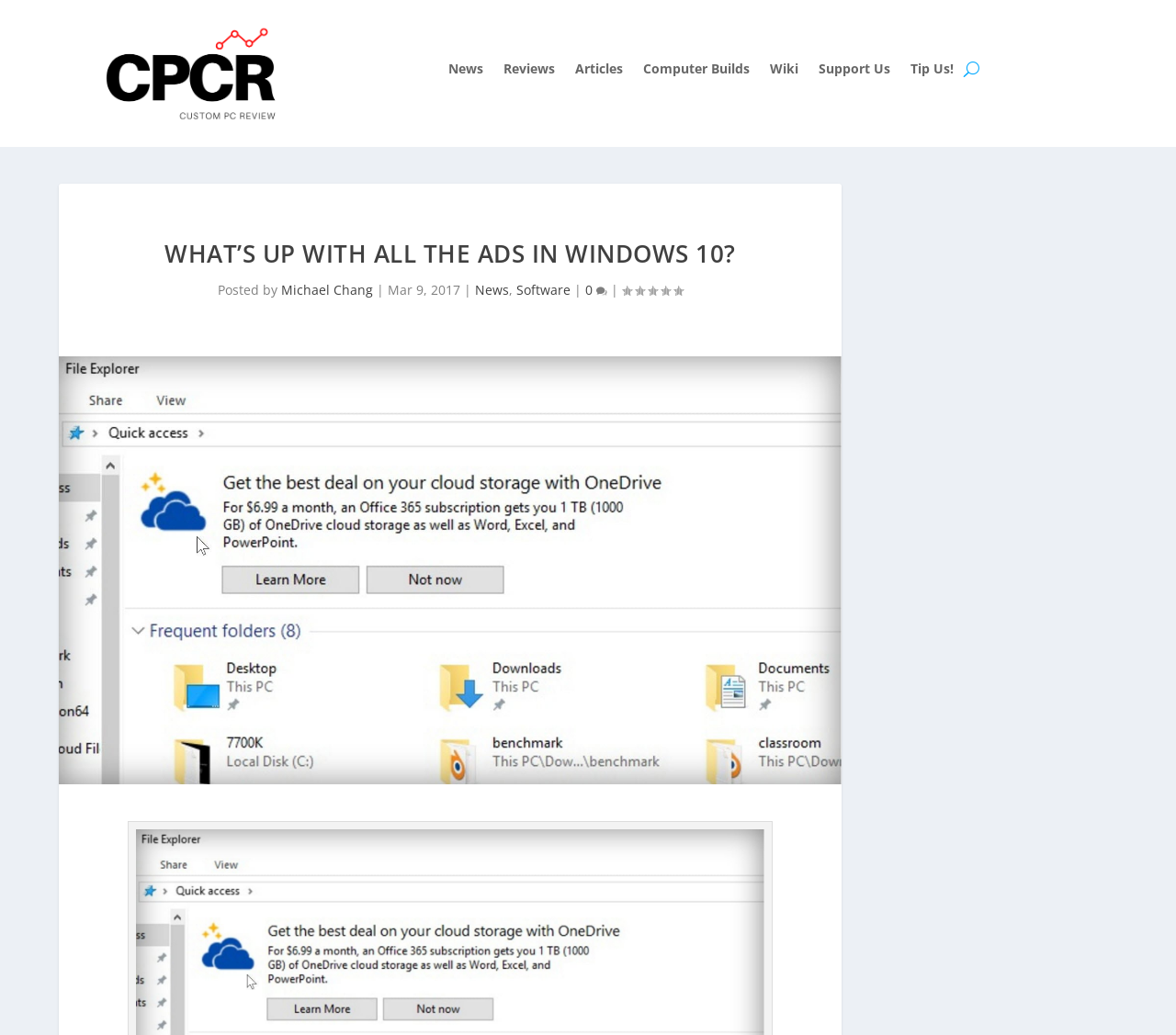Respond to the question below with a single word or phrase:
What is the rating of the article?

0.00